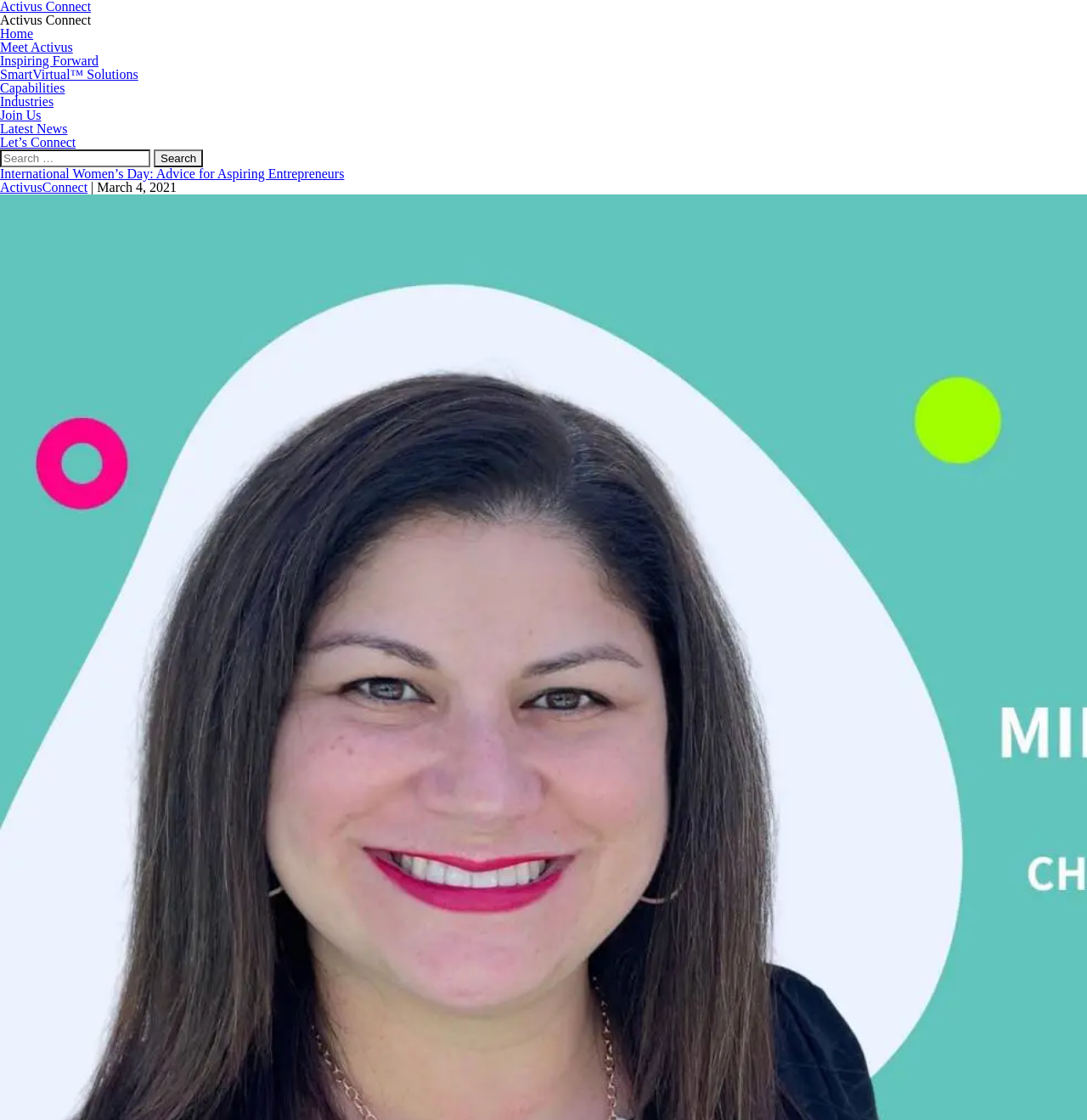Please identify the bounding box coordinates of the clickable area that will allow you to execute the instruction: "learn about international women's day".

[0.0, 0.149, 0.317, 0.161]